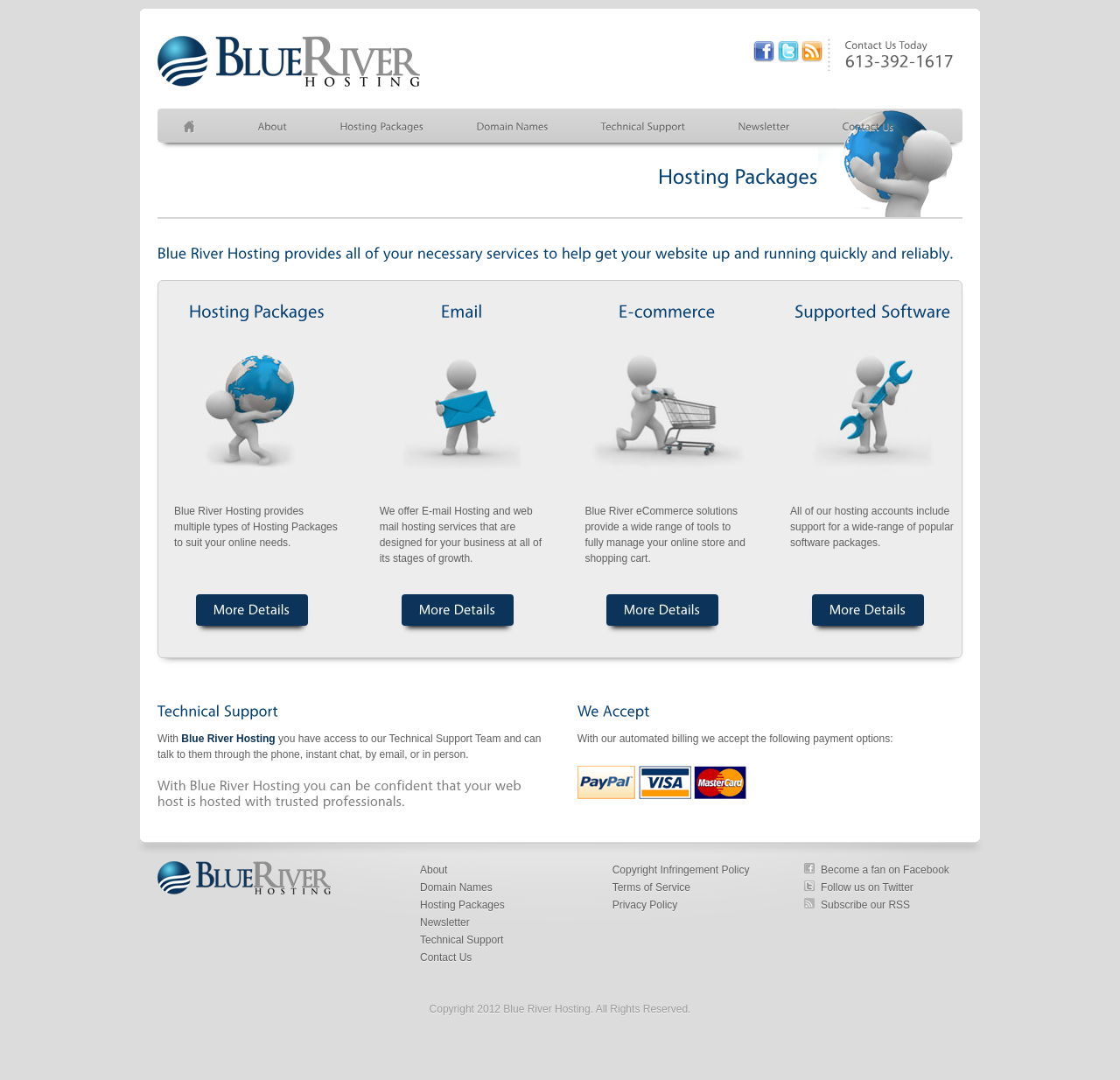Determine the bounding box coordinates of the clickable region to execute the instruction: "View Hosting Packages". The coordinates should be four float numbers between 0 and 1, denoted as [left, top, right, bottom].

[0.304, 0.111, 0.379, 0.122]